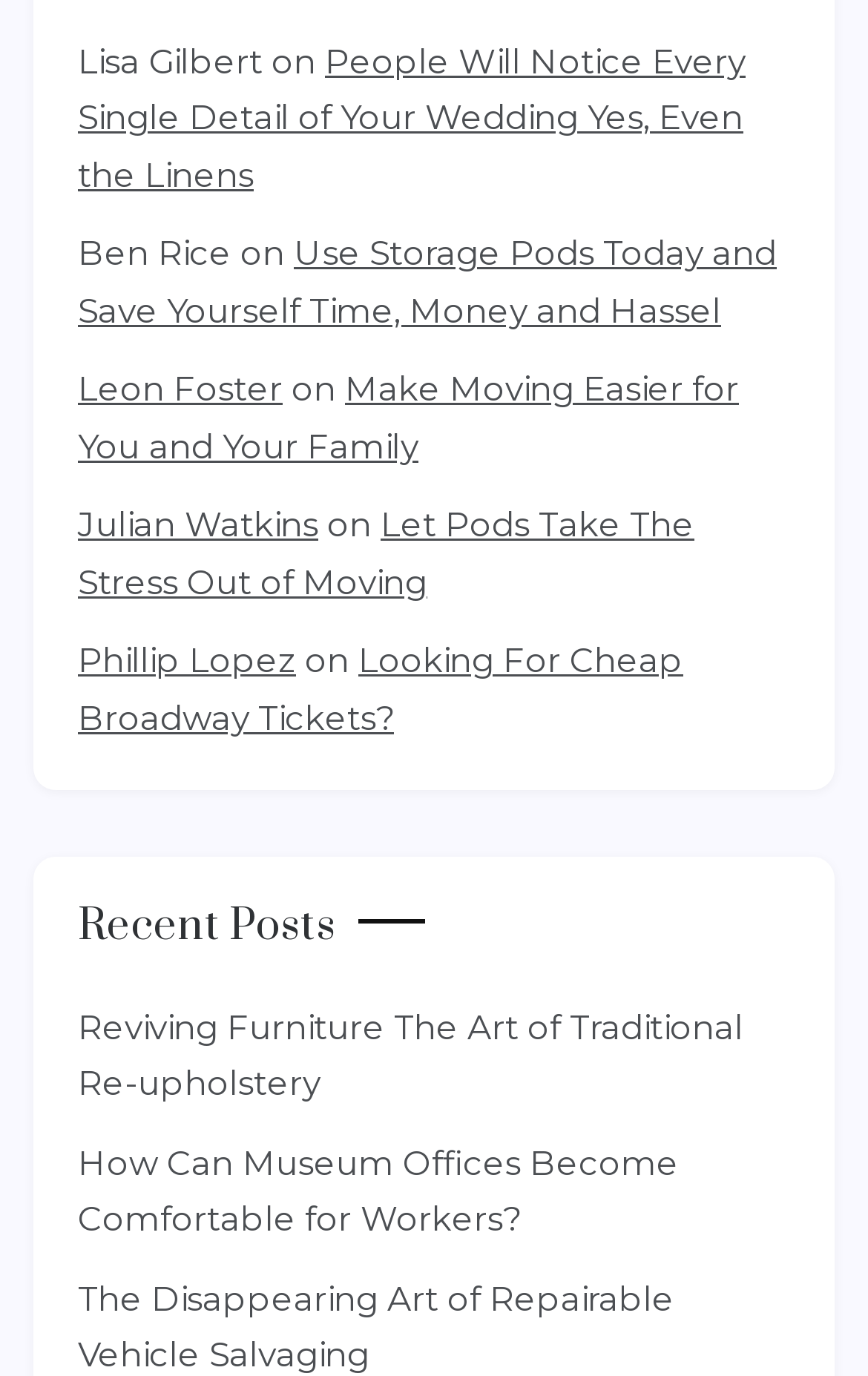Please locate the bounding box coordinates for the element that should be clicked to achieve the following instruction: "Check out 'Use Storage Pods Today and Save Yourself Time, Money and Hassel'". Ensure the coordinates are given as four float numbers between 0 and 1, i.e., [left, top, right, bottom].

[0.09, 0.169, 0.895, 0.241]